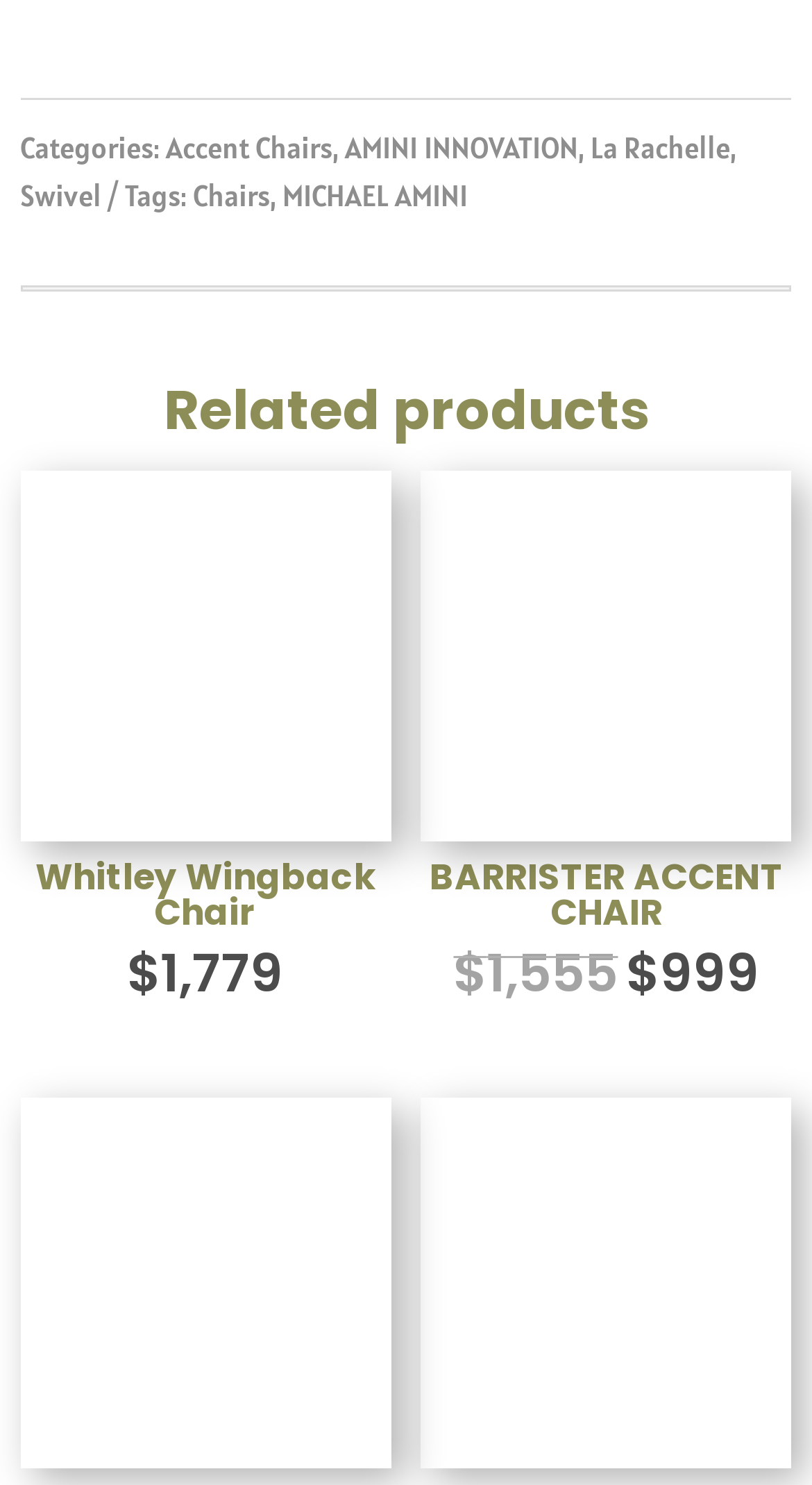Please provide a brief answer to the question using only one word or phrase: 
What is the first category listed?

Accent Chairs